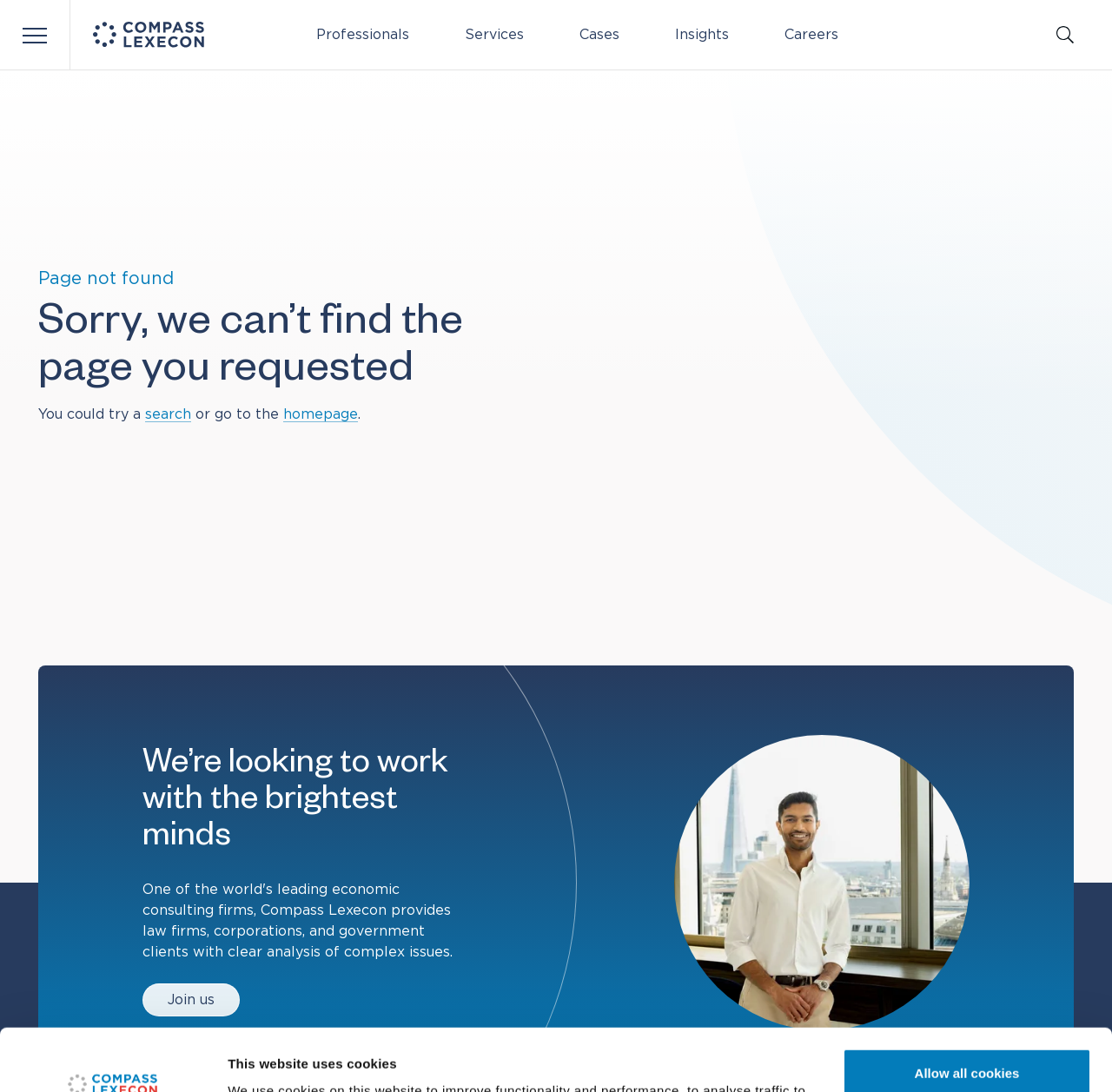Show the bounding box coordinates for the element that needs to be clicked to execute the following instruction: "View professionals". Provide the coordinates in the form of four float numbers between 0 and 1, i.e., [left, top, right, bottom].

[0.278, 0.019, 0.374, 0.045]